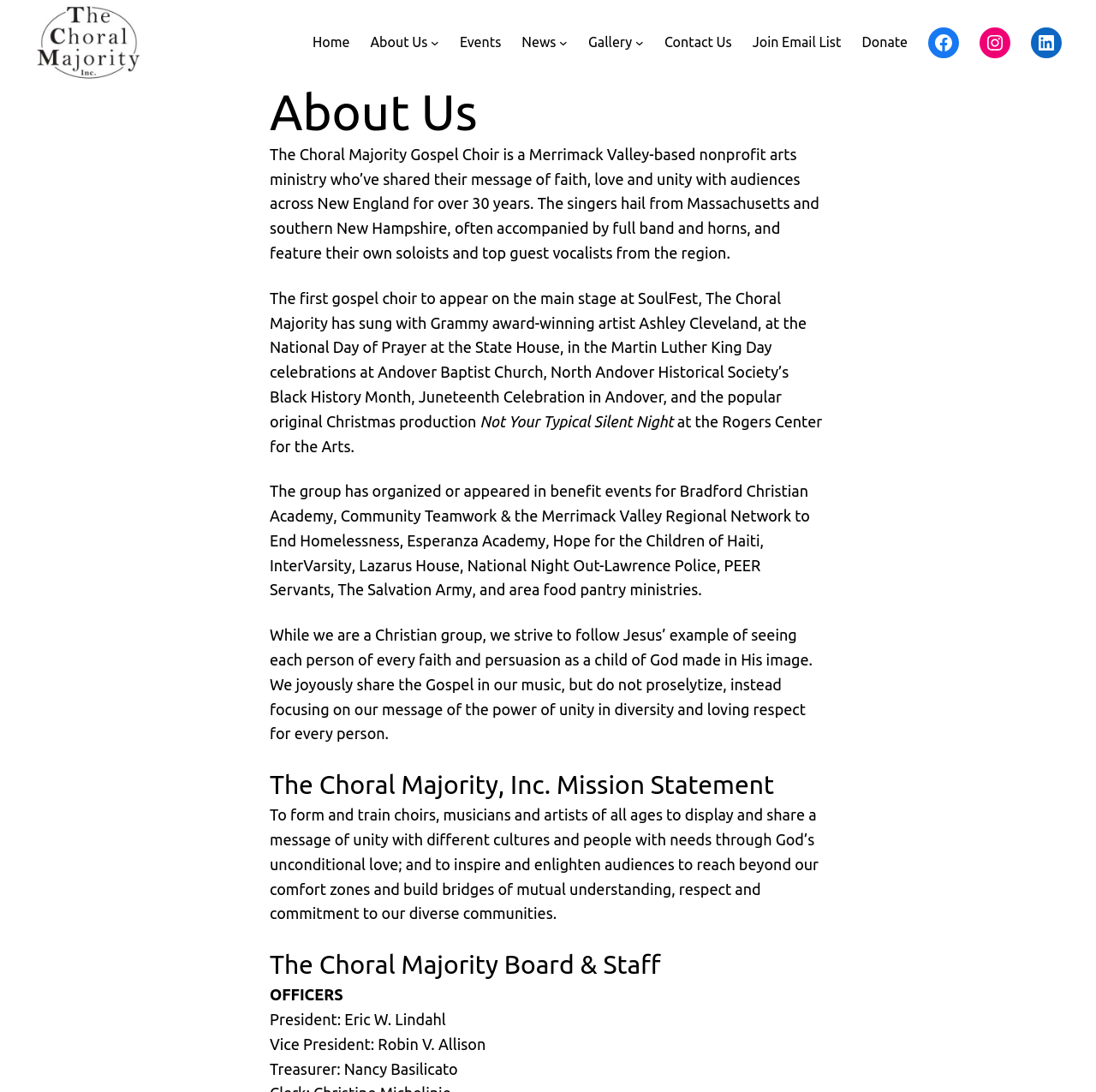Kindly determine the bounding box coordinates for the area that needs to be clicked to execute this instruction: "Follow SLEDT on Facebook".

None